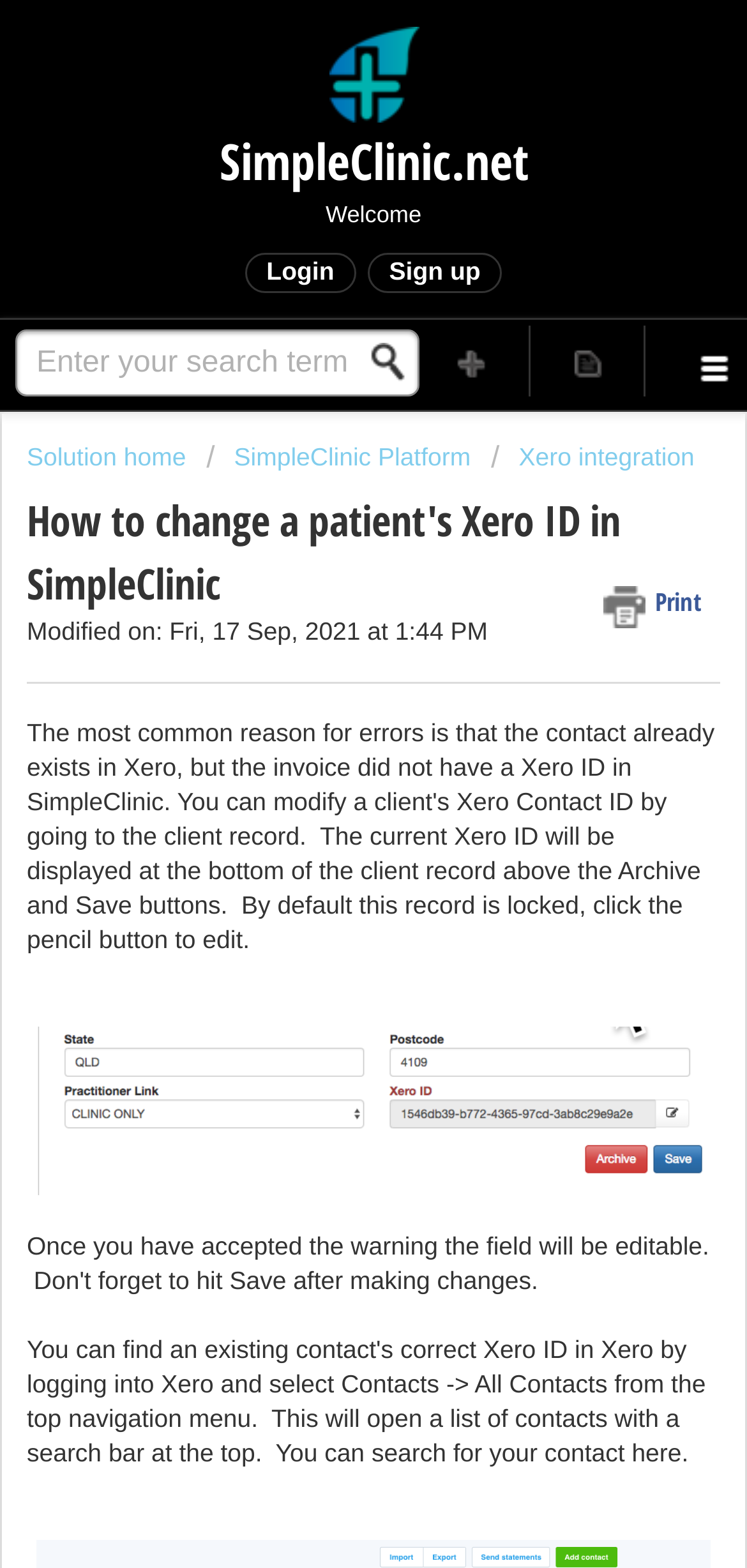From the webpage screenshot, predict the bounding box coordinates (top-left x, top-left y, bottom-right x, bottom-right y) for the UI element described here: Check ticket status

[0.709, 0.208, 0.865, 0.253]